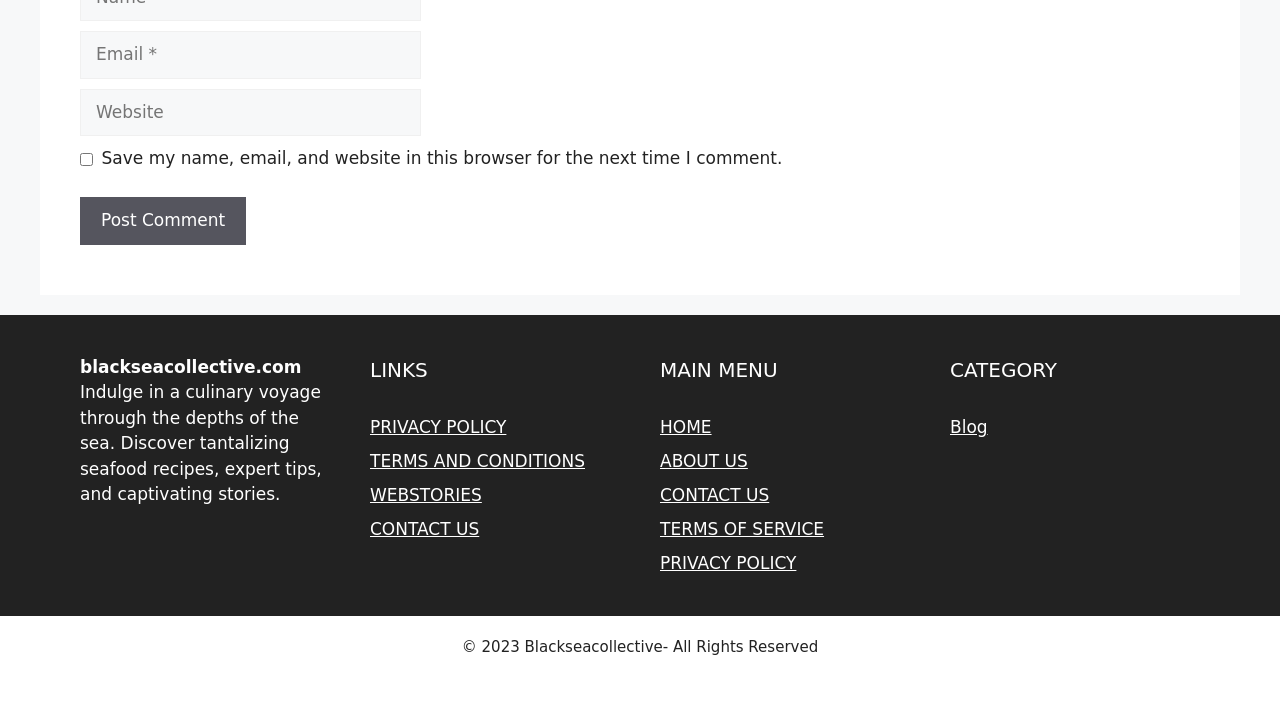Please find the bounding box for the following UI element description. Provide the coordinates in (top-left x, top-left y, bottom-right x, bottom-right y) format, with values between 0 and 1: parent_node: Comment name="email" placeholder="Email *"

[0.062, 0.045, 0.329, 0.113]